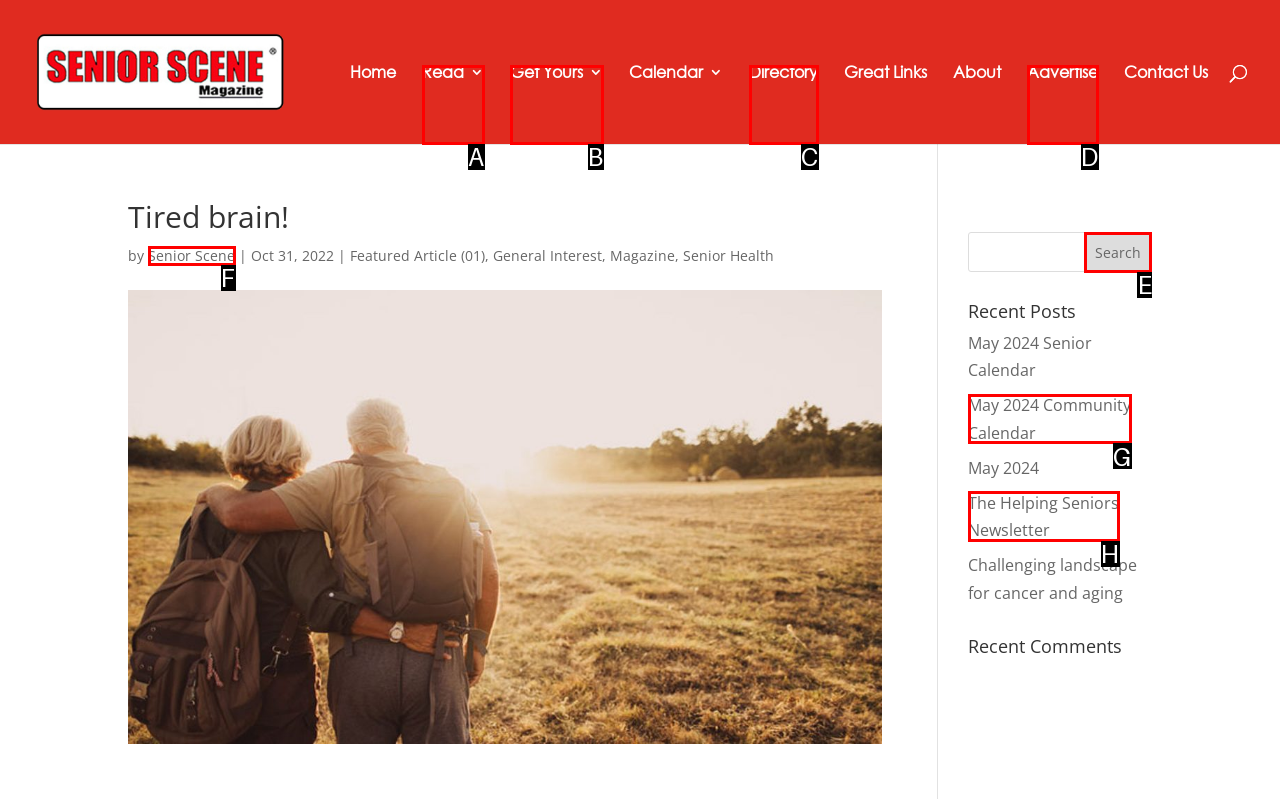Given the description: The Helping Seniors Newsletter, select the HTML element that matches it best. Reply with the letter of the chosen option directly.

H